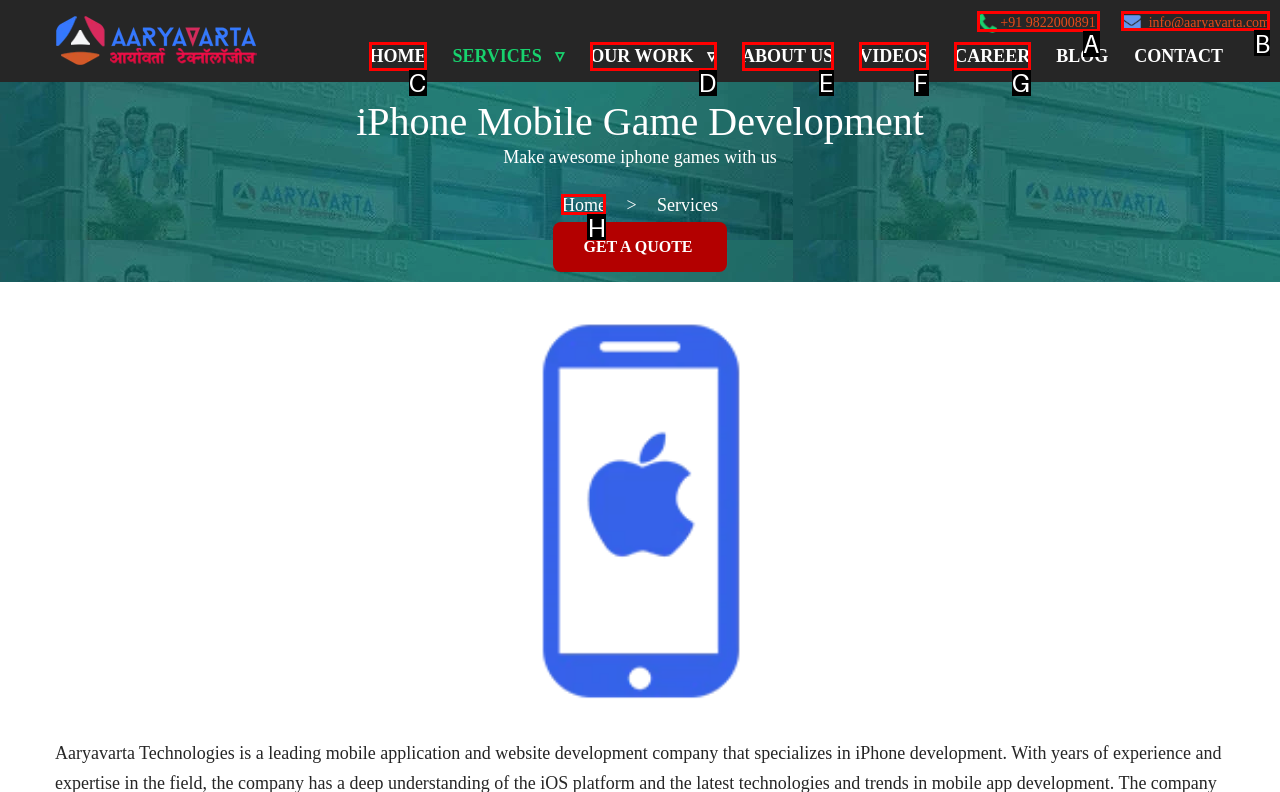Select the UI element that should be clicked to execute the following task: send an email to info@aaryavarta.com
Provide the letter of the correct choice from the given options.

B